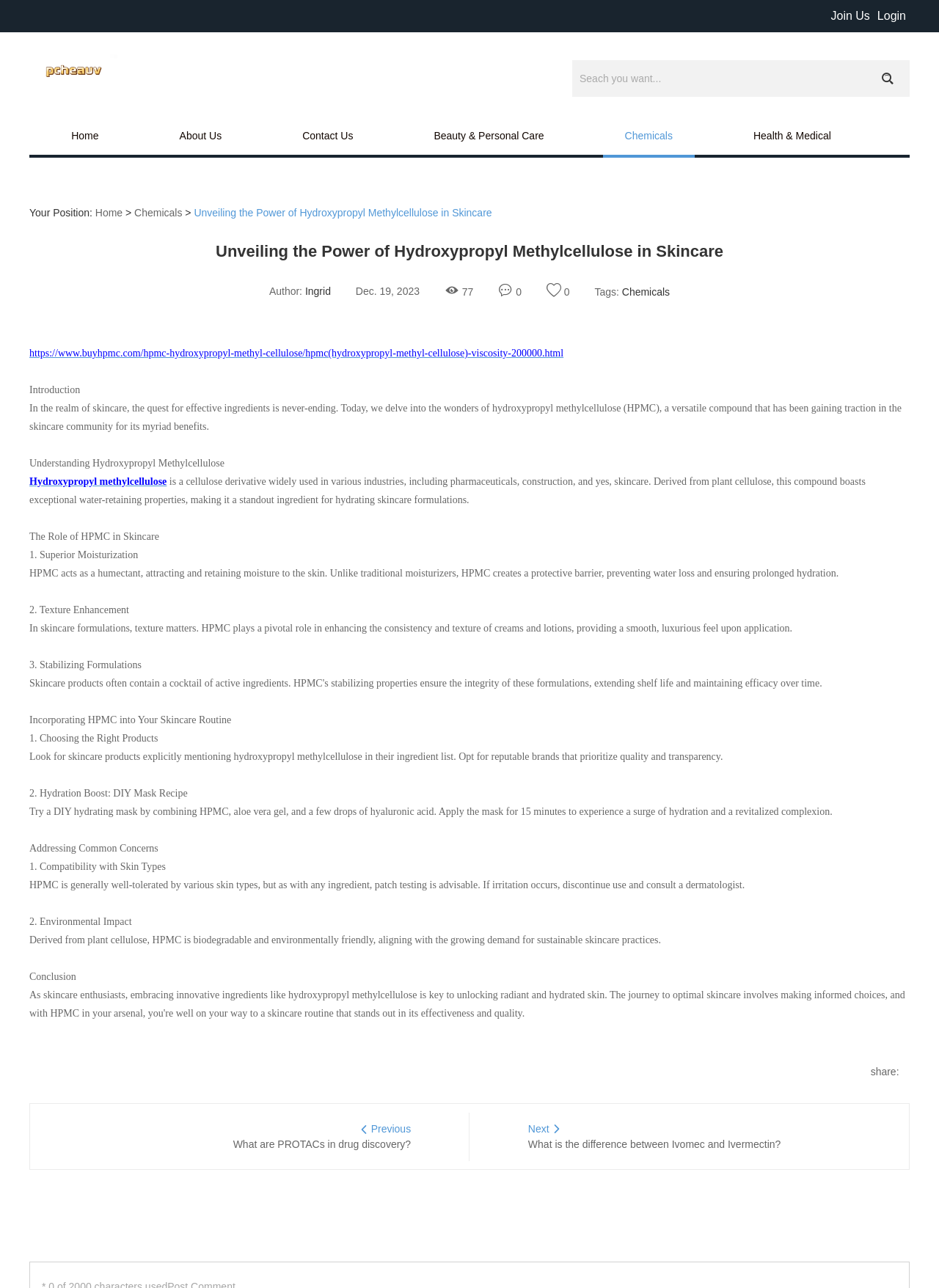What is the category of the current article?
Look at the screenshot and give a one-word or phrase answer.

Chemicals